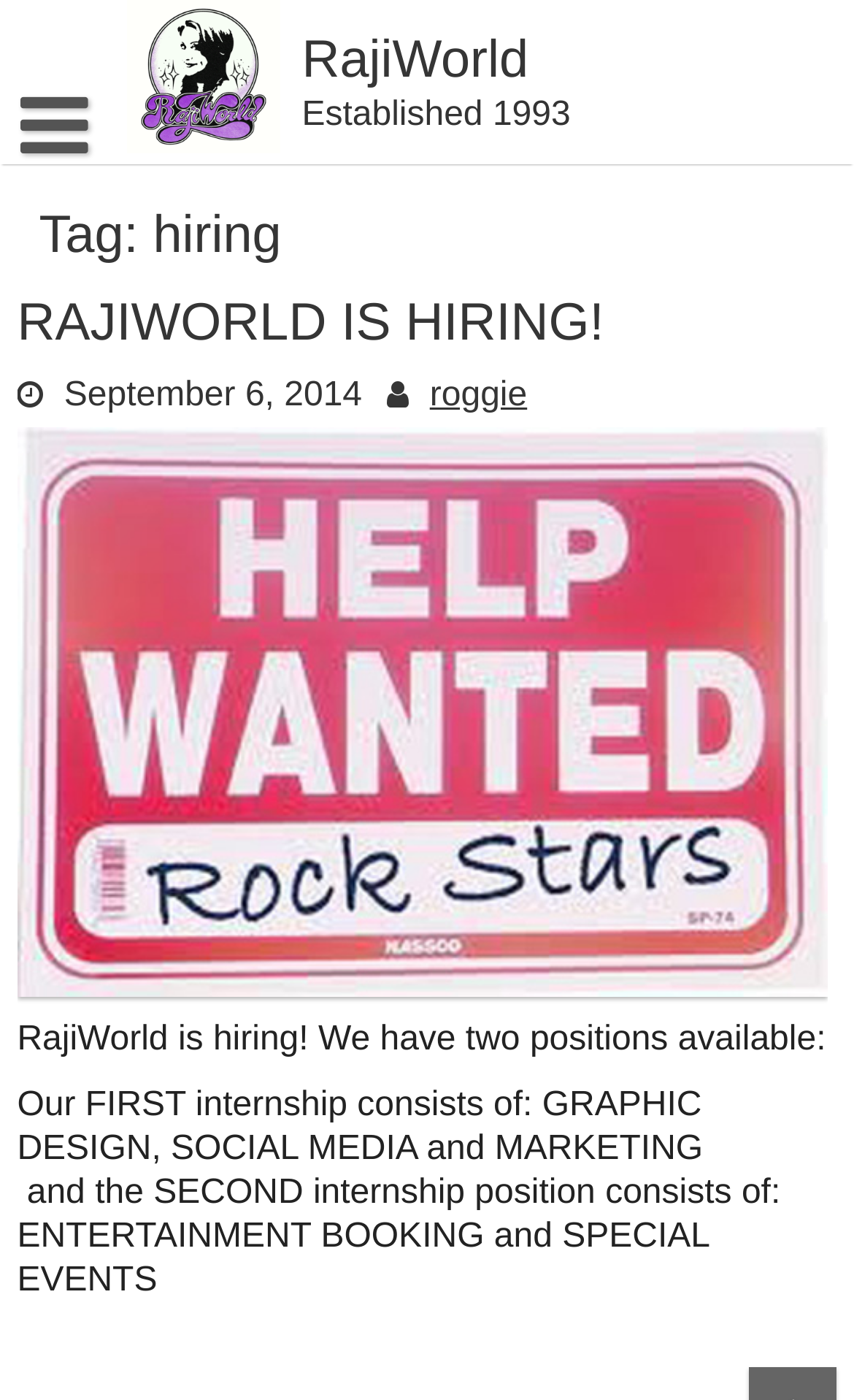What is the second internship position about?
Based on the visual content, answer with a single word or a brief phrase.

ENTERTAINMENT BOOKING and SPECIAL EVENTS